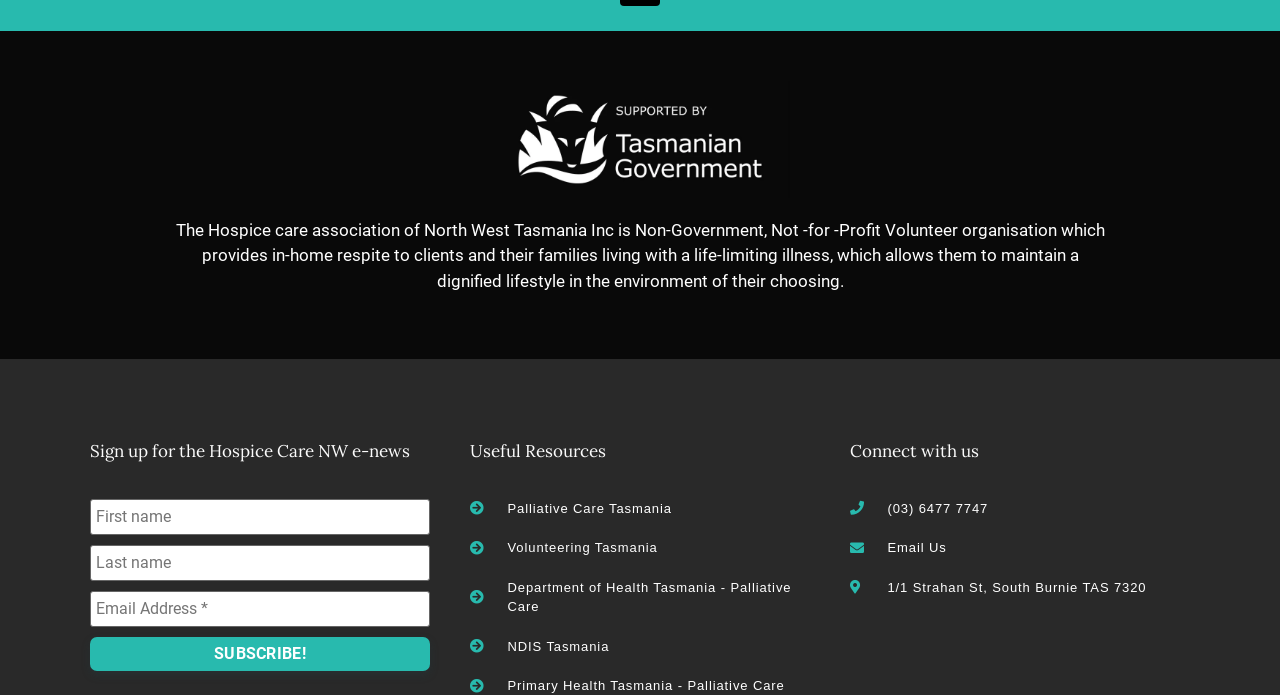Locate the bounding box coordinates of the segment that needs to be clicked to meet this instruction: "Search for a term".

None